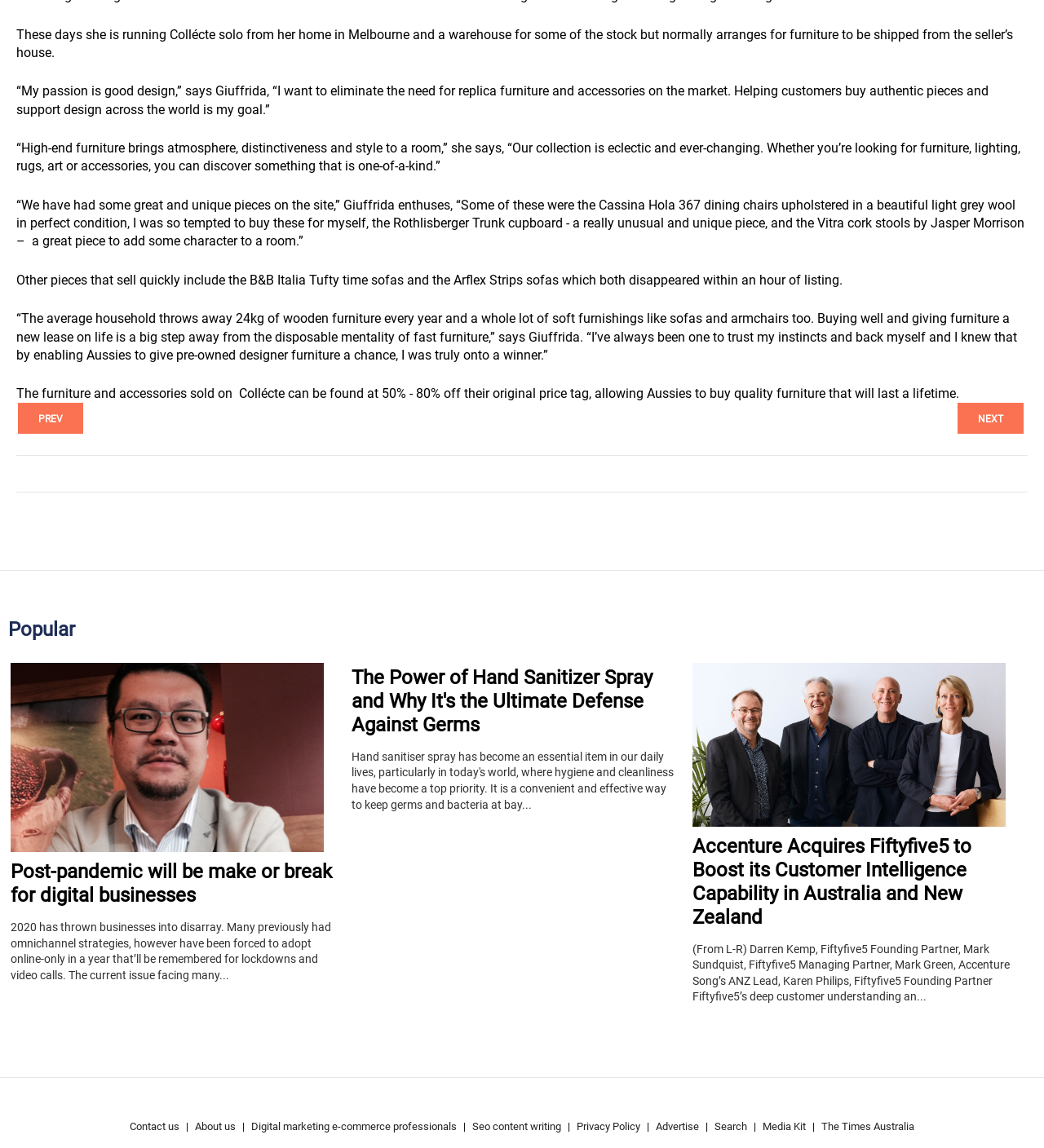Determine the bounding box of the UI element mentioned here: "The Times Australia". The coordinates must be in the format [left, top, right, bottom] with values ranging from 0 to 1.

[0.787, 0.971, 0.876, 0.991]